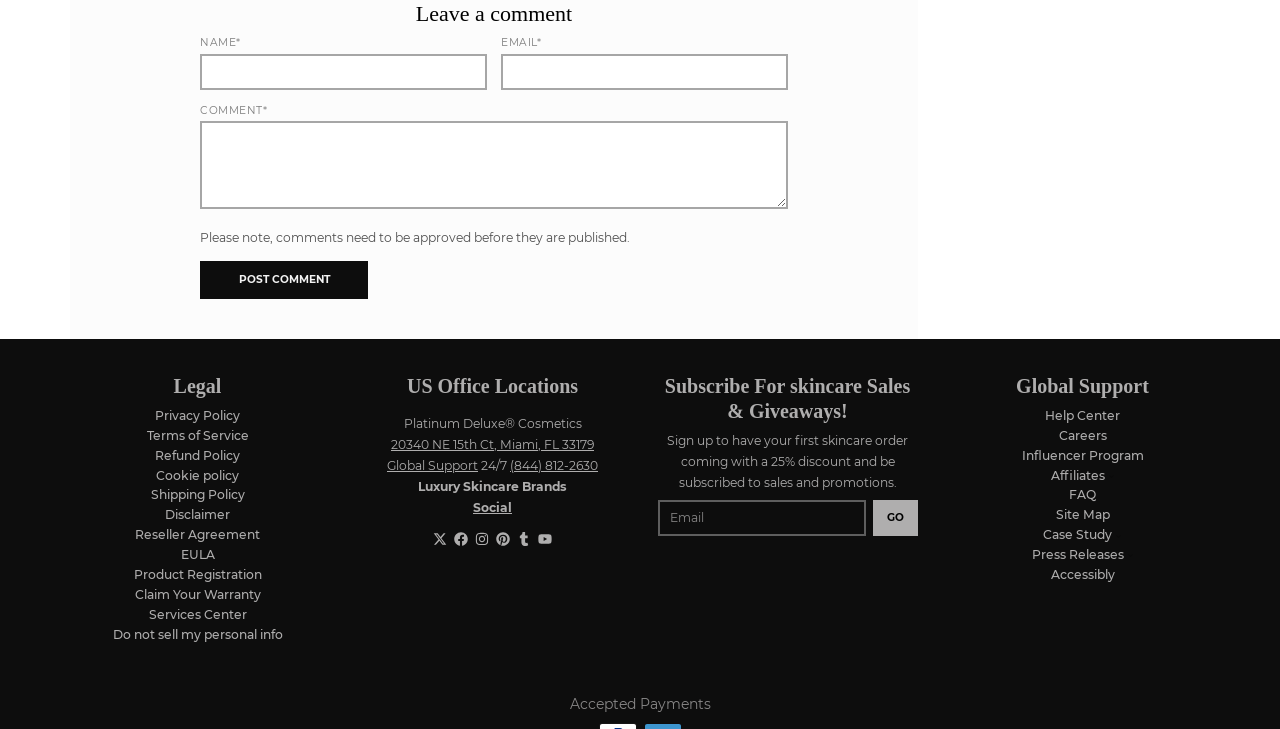Find the bounding box coordinates for the area that must be clicked to perform this action: "Get help from global support".

[0.816, 0.559, 0.875, 0.58]